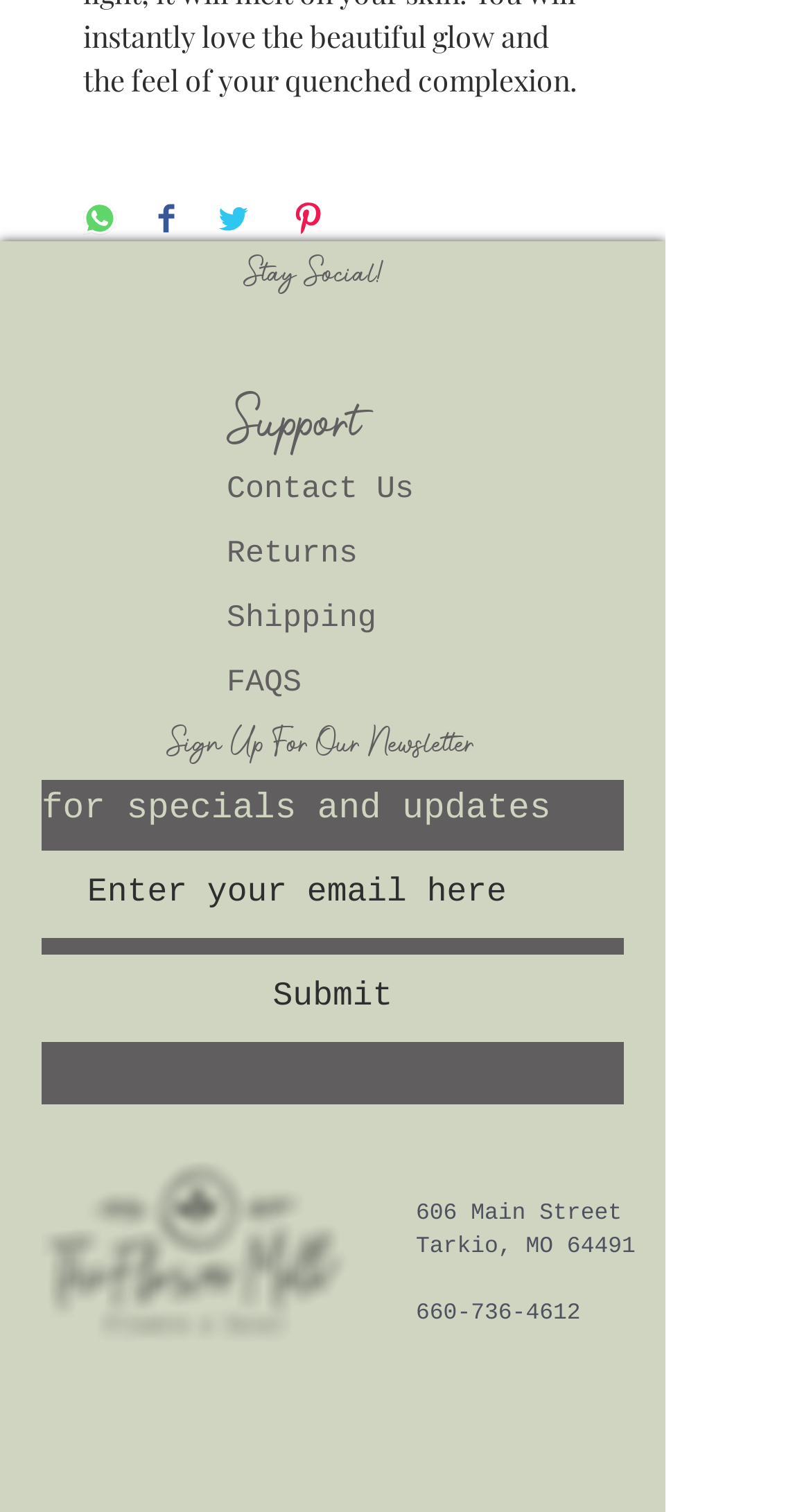What is the address listed at the bottom of the page?
Look at the image and respond to the question as thoroughly as possible.

The address listed at the bottom of the page is '606 Main Street, Tarkio, MO 64491', which is likely the physical address of a business or organization.